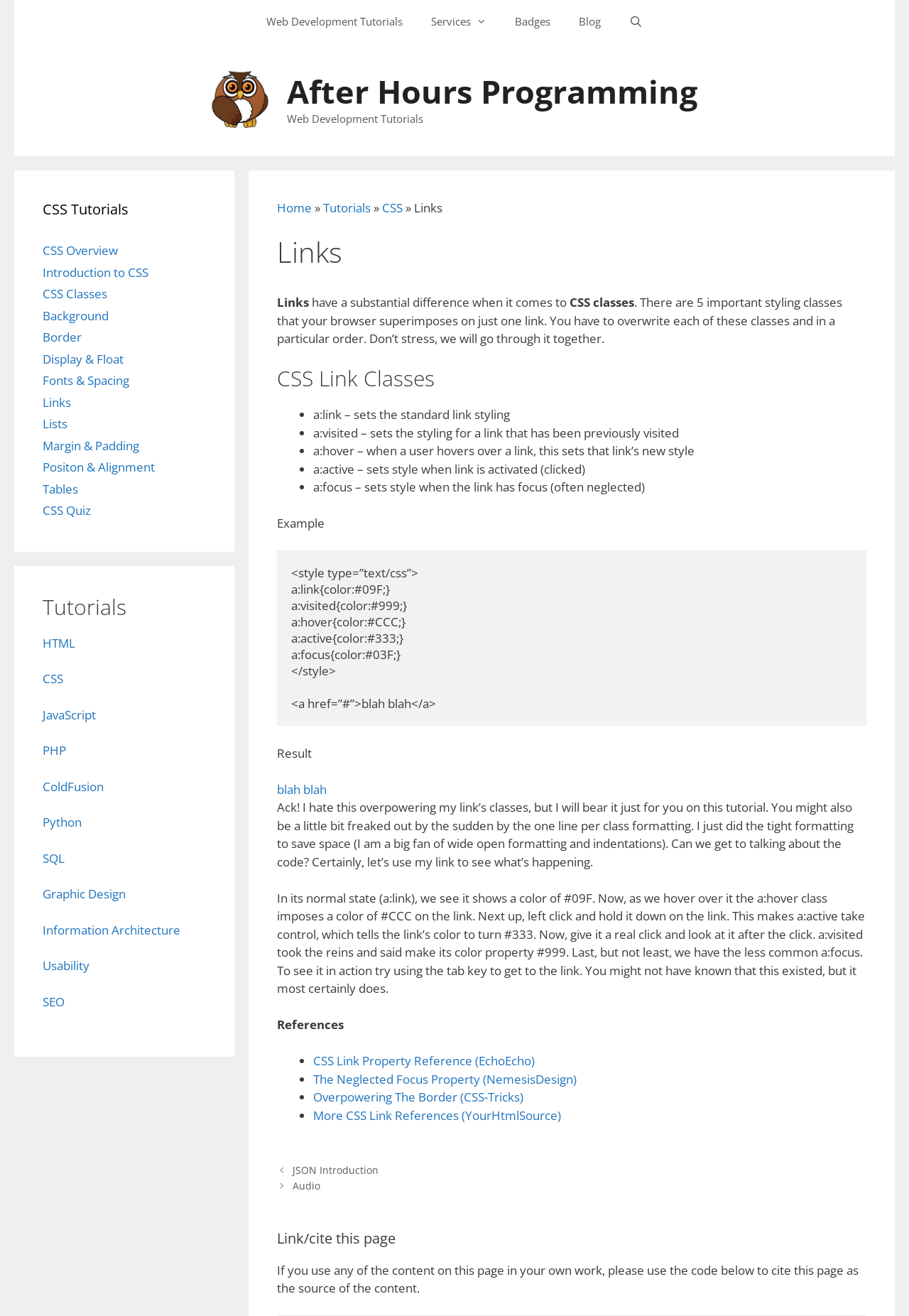What is the color of the link when it is in its normal state?
Examine the screenshot and reply with a single word or phrase.

#09F